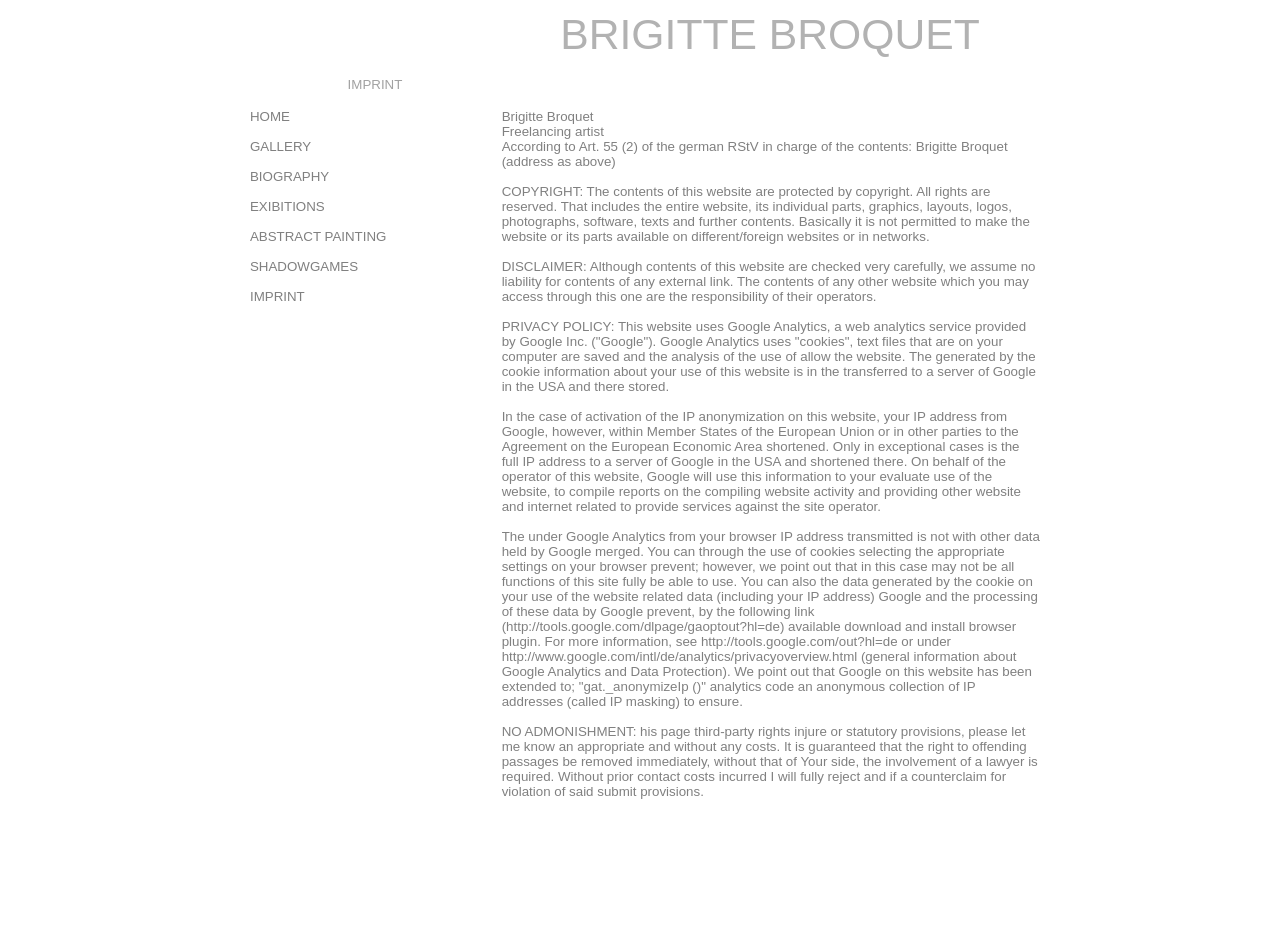Explain the webpage in detail.

This webpage is about Brigitte Broquet, a freelance artist from Dortmund, who has given abstract painting a new expression. The page is divided into two main sections. The top section has a layout table with three rows, each containing three cells. The first row has empty cells, while the second row has a cell with the title "BRIGITTE BROQUET" and two empty cells. The third row has a cell with the text "IMPRINT" and two empty cells.

Below this section, there is a larger layout table that occupies most of the page. It has a single row with three cells. The first cell is empty, while the second cell contains a menu with links to different sections of the website, including "HOME", "GALLERY", "BIOGRAPHY", "EXIBITIONS", "ABSTRACT PAINTING", "SHADOWGAMES", and "IMPRINT". The third cell contains a block of text with information about the website, including a copyright notice, disclaimer, privacy policy, and a notice about not infringing on third-party rights.

The copyright notice states that the contents of the website are protected by copyright and that all rights are reserved. The disclaimer notes that the website assumes no liability for the contents of external links. The privacy policy explains that the website uses Google Analytics, which uses cookies to analyze the use of the website, and that the website operator will use this information to evaluate the use of the website and provide other services. The notice about not infringing on third-party rights requests that if any third-party rights are injured or statutory provisions are violated, the website operator should be notified, and the offending passages will be removed immediately.